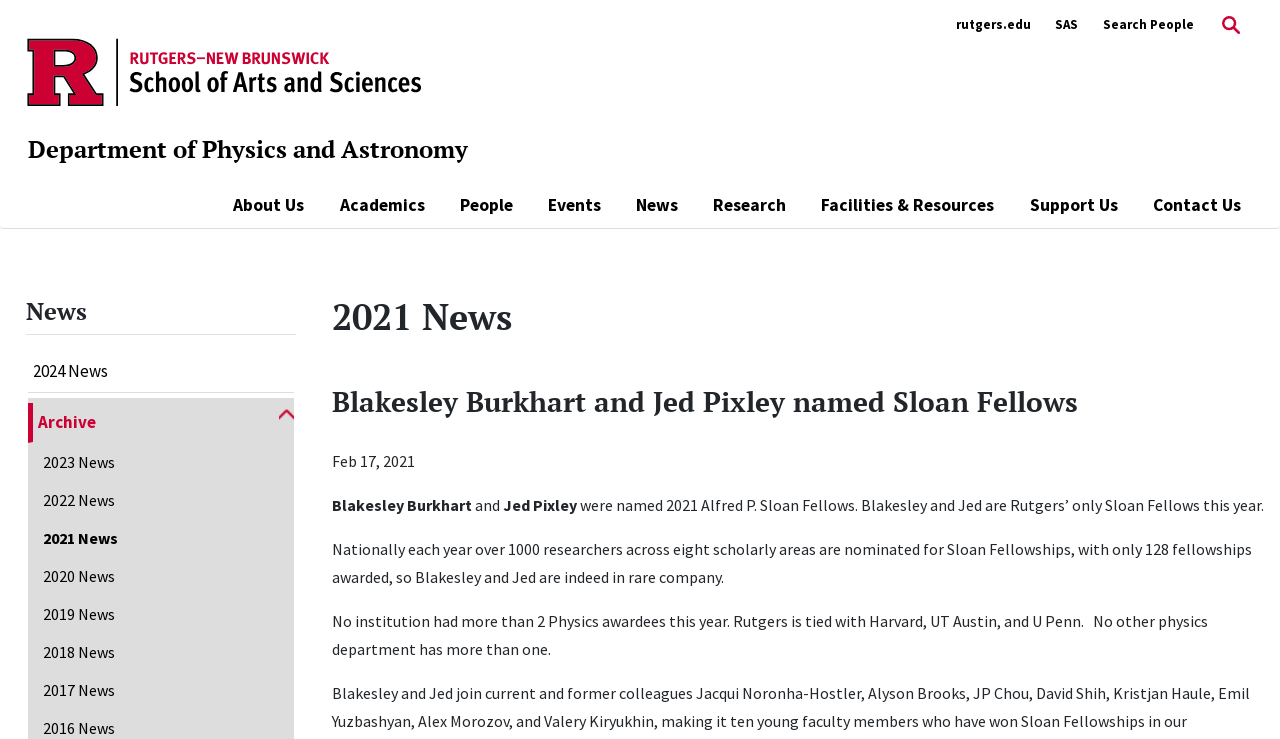Based on the image, provide a detailed response to the question:
What is the date of the news article?

I found the answer by looking at the StaticText element with the text 'Feb 17, 2021' which is located in the main content area of the webpage, indicating that it is the date of the news article.